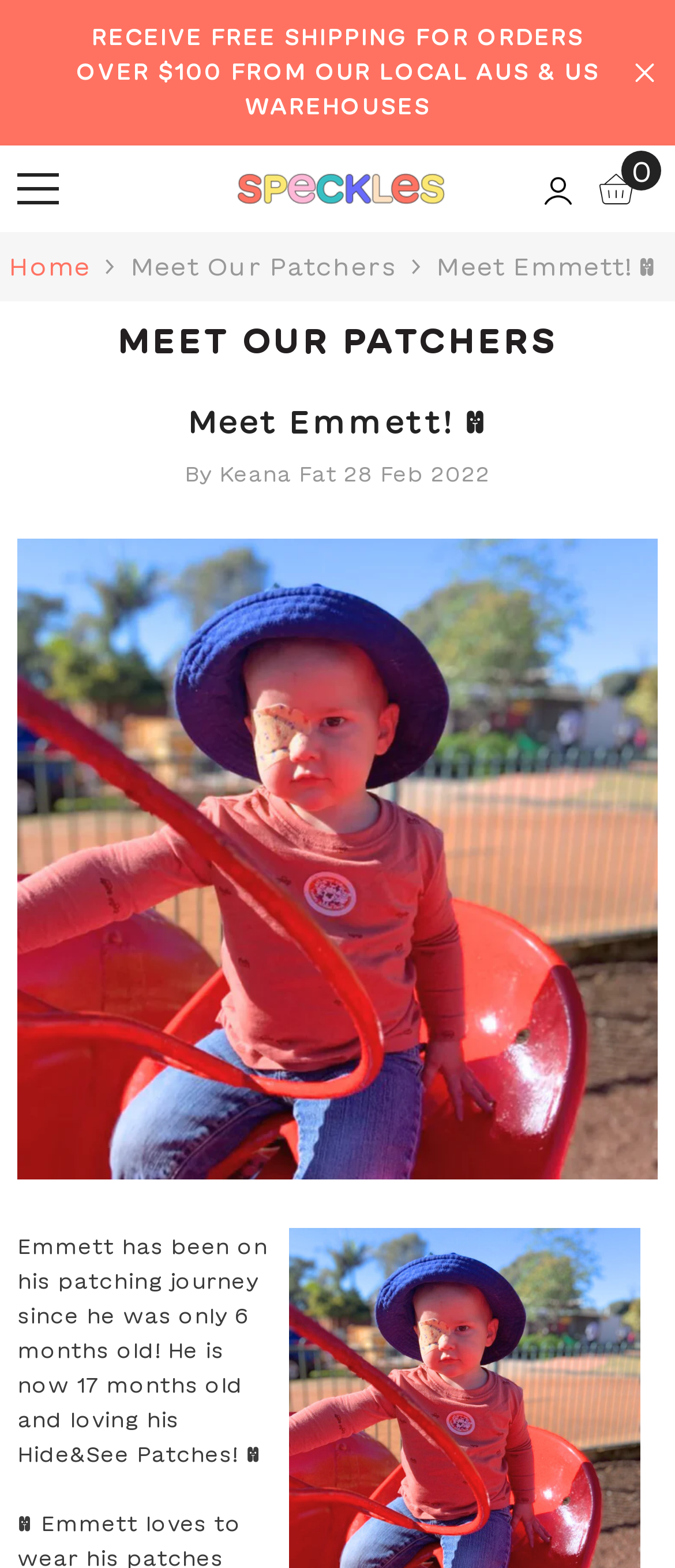Please answer the following question using a single word or phrase: 
What is the date of the article?

28 Feb 2022